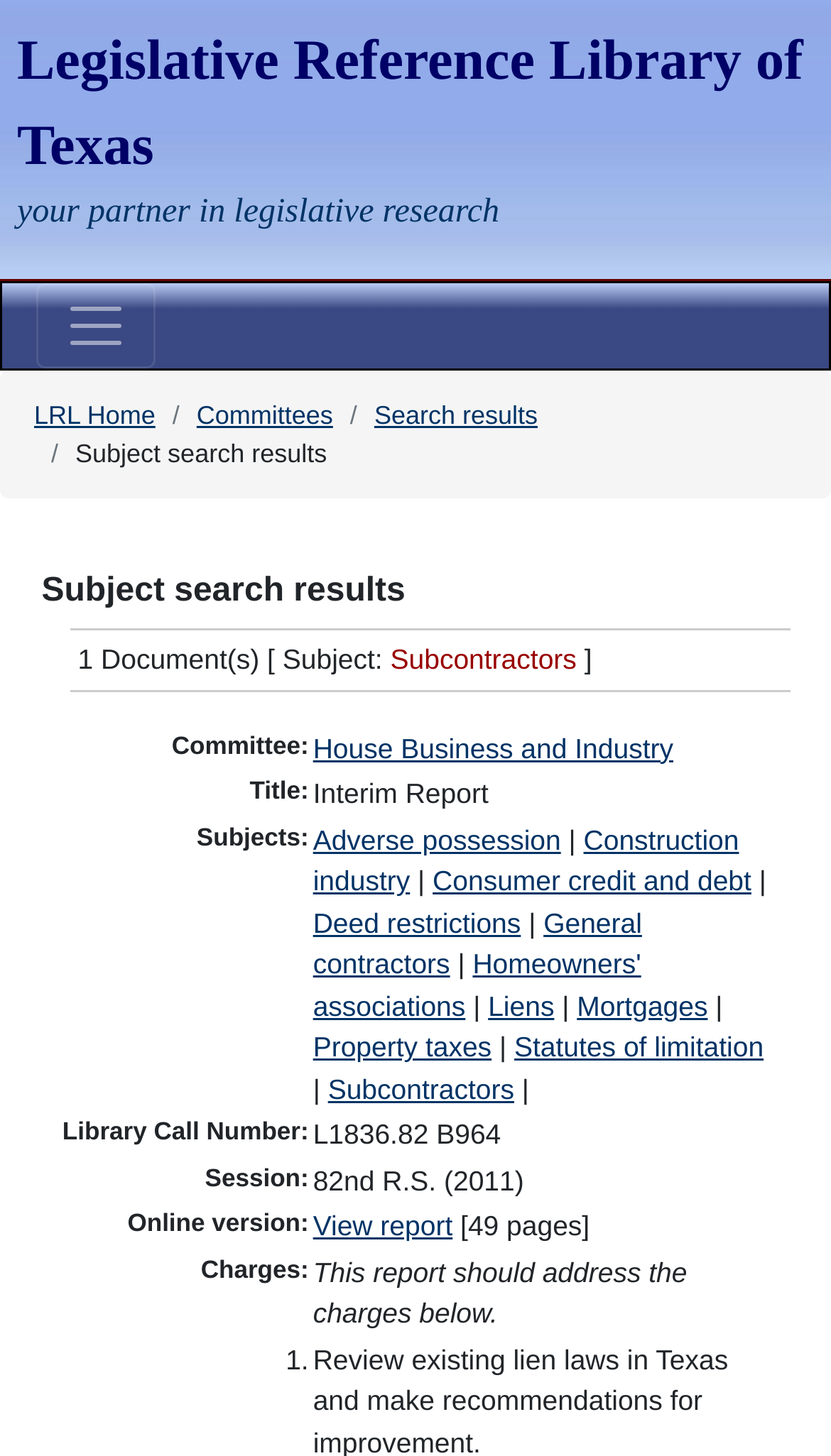Identify the bounding box coordinates for the region to click in order to carry out this instruction: "Go to LRL Home". Provide the coordinates using four float numbers between 0 and 1, formatted as [left, top, right, bottom].

[0.041, 0.275, 0.187, 0.295]